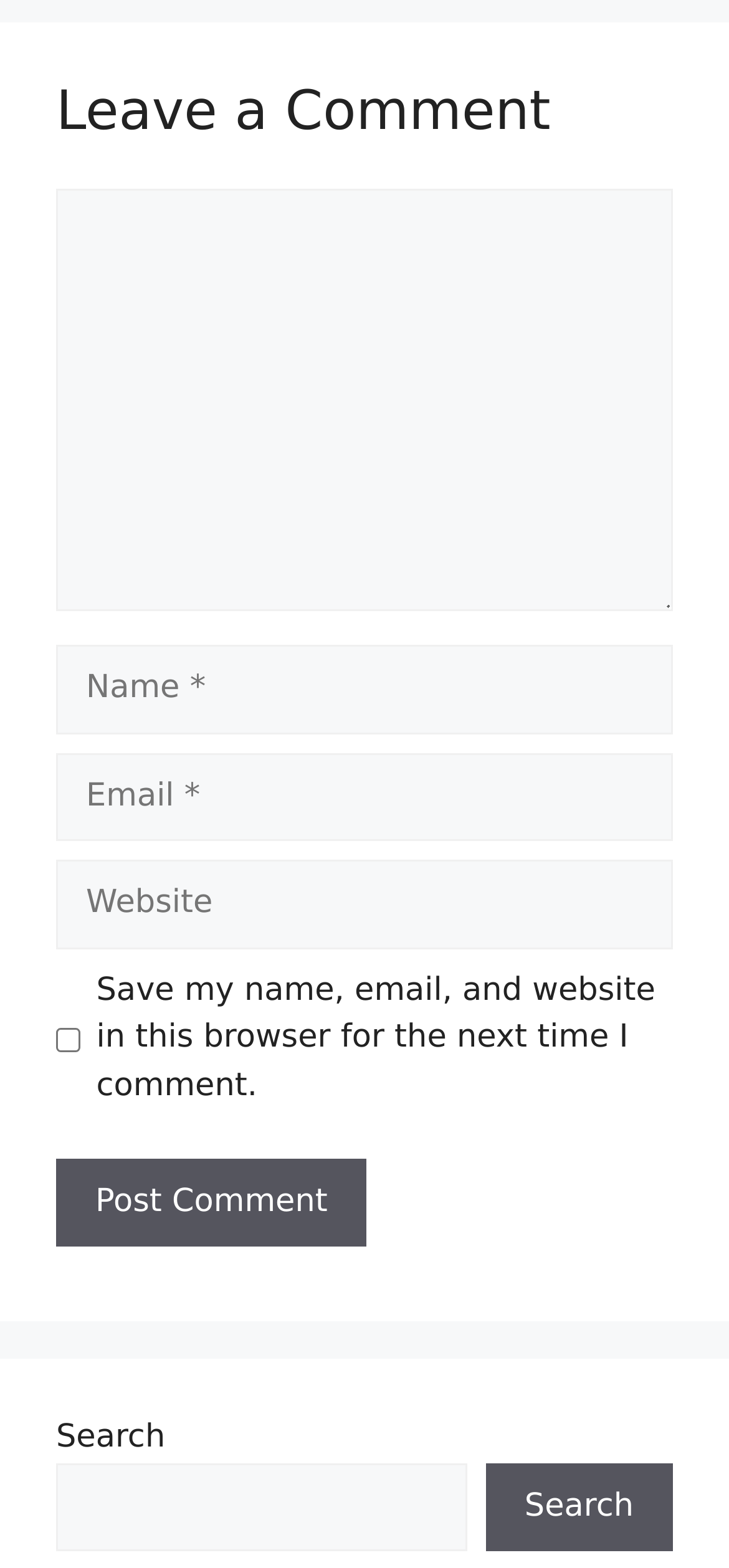Please provide the bounding box coordinates for the element that needs to be clicked to perform the instruction: "search for something". The coordinates must consist of four float numbers between 0 and 1, formatted as [left, top, right, bottom].

[0.077, 0.933, 0.64, 0.99]